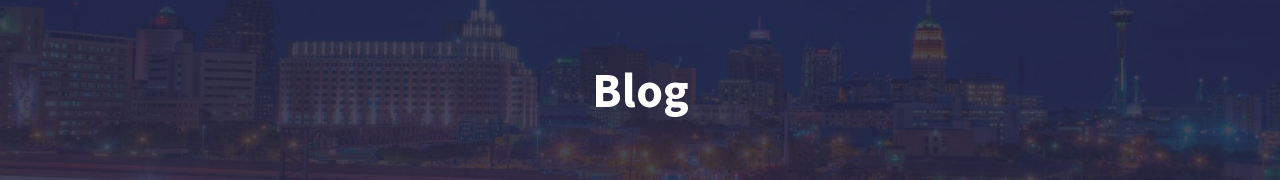Provide a thorough description of the image.

The image features a nighttime cityscape, prominently displaying the word "Blog" in bold, white letters. The backdrop captures the illuminated skyline of a vibrant city, with various buildings glowing against a deep blue sky. The scene conveys a sense of urban life and activity, resonating with the theme of online discussion and sharing of ideas. This visual serves to introduce the blog section of the website, inviting visitors to explore and engage with the latest legal insights and updates provided by The Law Offices of Ryan Henry.